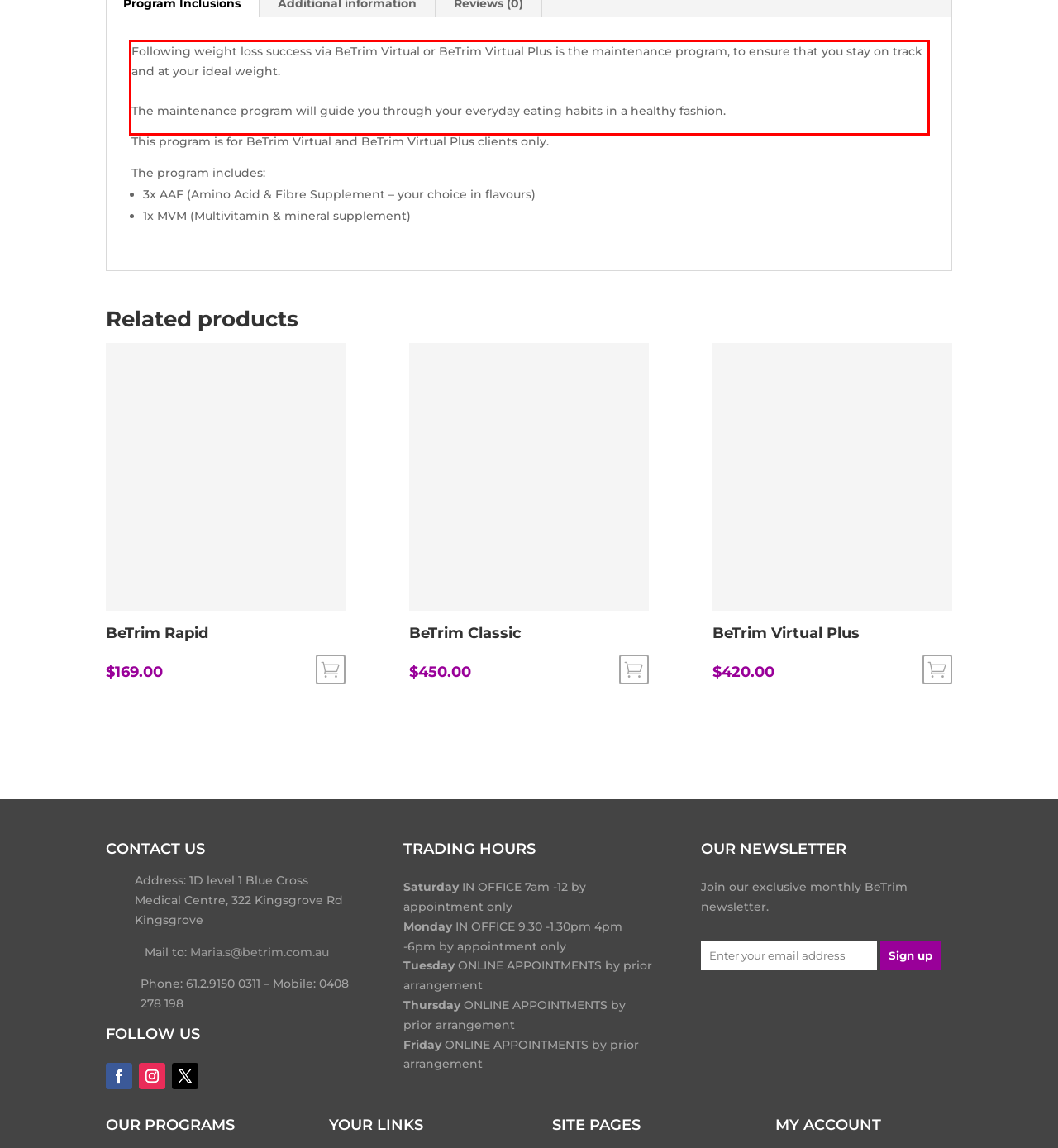Examine the screenshot of the webpage, locate the red bounding box, and perform OCR to extract the text contained within it.

Following weight loss success via BeTrim Virtual or BeTrim Virtual Plus is the maintenance program, to ensure that you stay on track and at your ideal weight. ​ The maintenance program will guide you through your everyday eating habits in a healthy fashion.